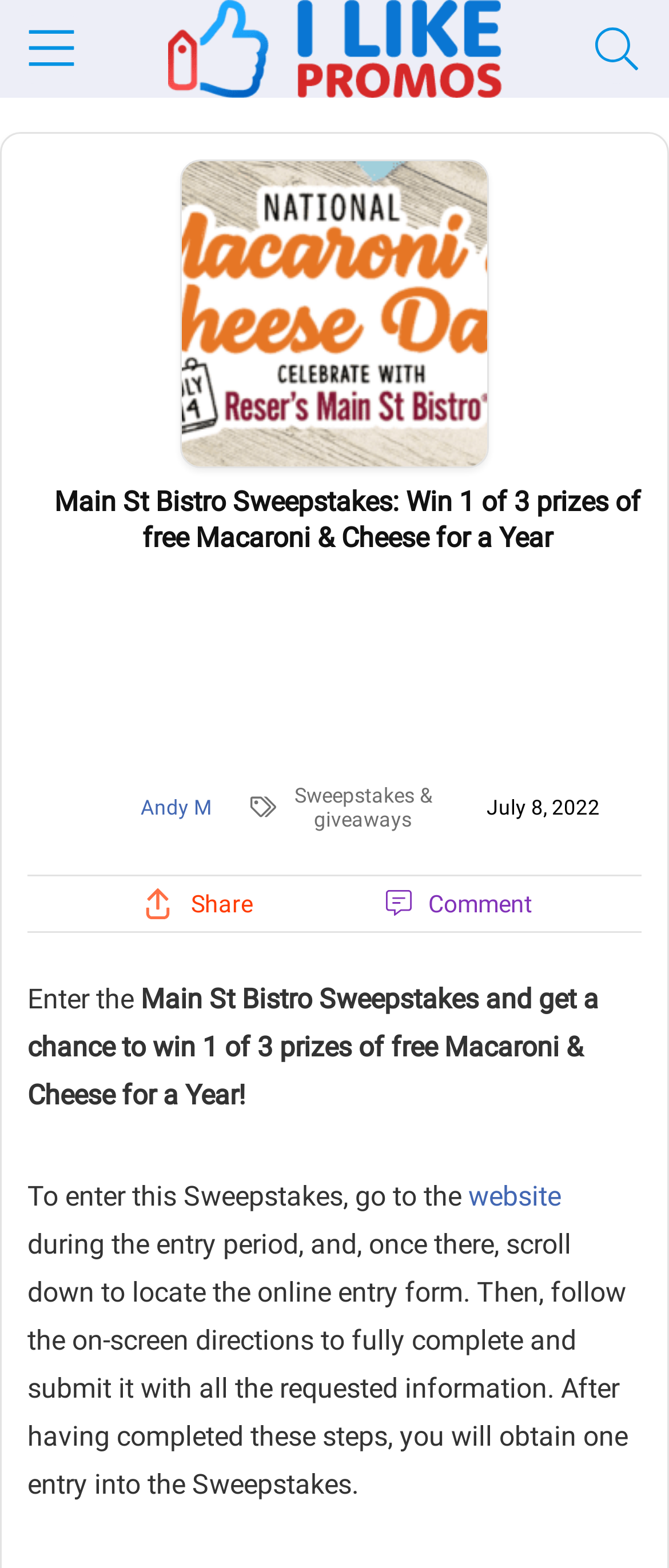Based on the visual content of the image, answer the question thoroughly: What is the prize of the sweepstakes?

The prize of the sweepstakes is mentioned in the heading 'Main St Bistro Sweepstakes: Win 1 of 3 prizes of free Macaroni & Cheese for a Year' and also in the static text 'Enter the Main St Bistro Sweepstakes and get a chance to win 1 of 3 prizes of free Macaroni & Cheese for a Year!'.